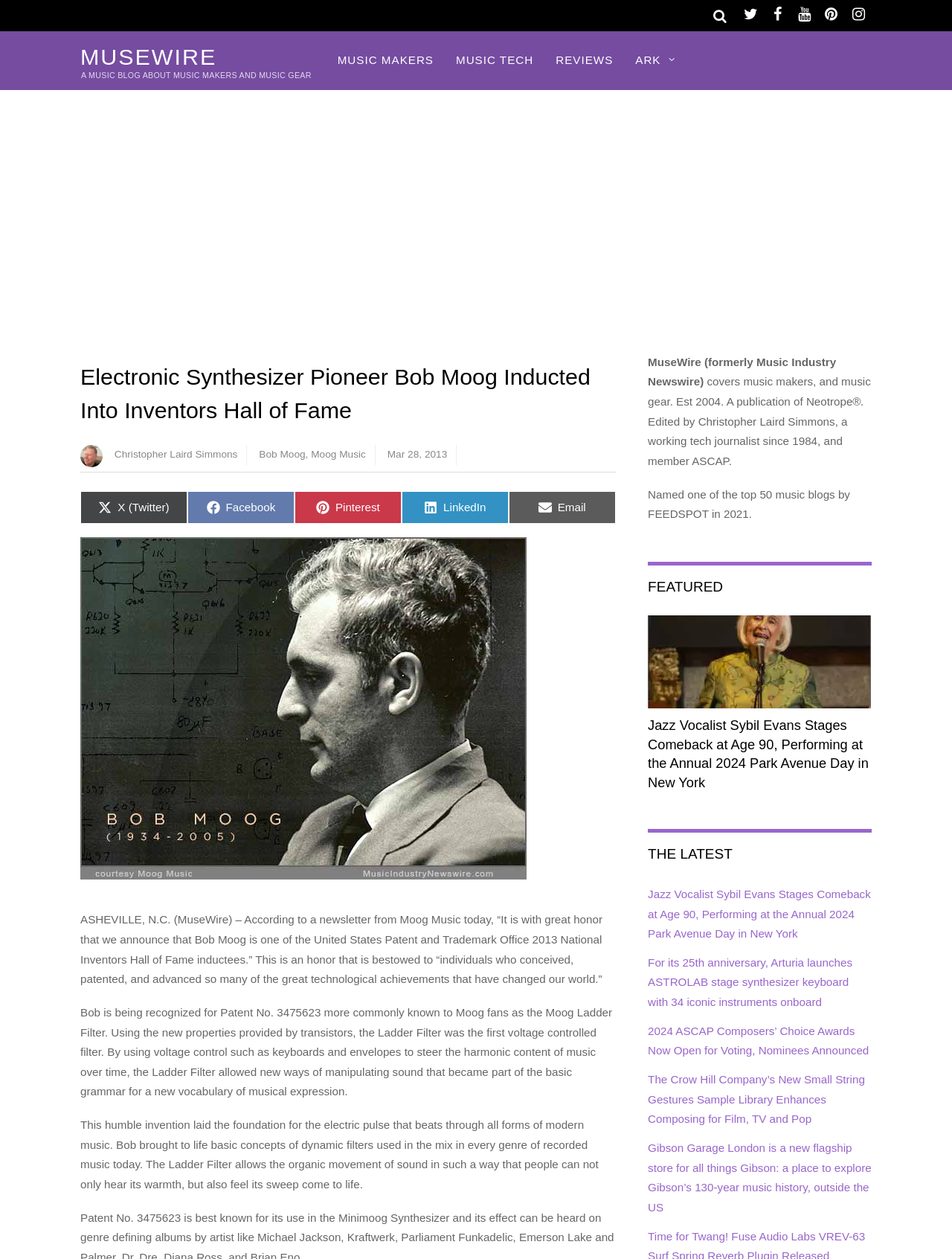For the following element description, predict the bounding box coordinates in the format (top-left x, top-left y, bottom-right x, bottom-right y). All values should be floating point numbers between 0 and 1. Description: Share on Facebook

[0.197, 0.39, 0.309, 0.416]